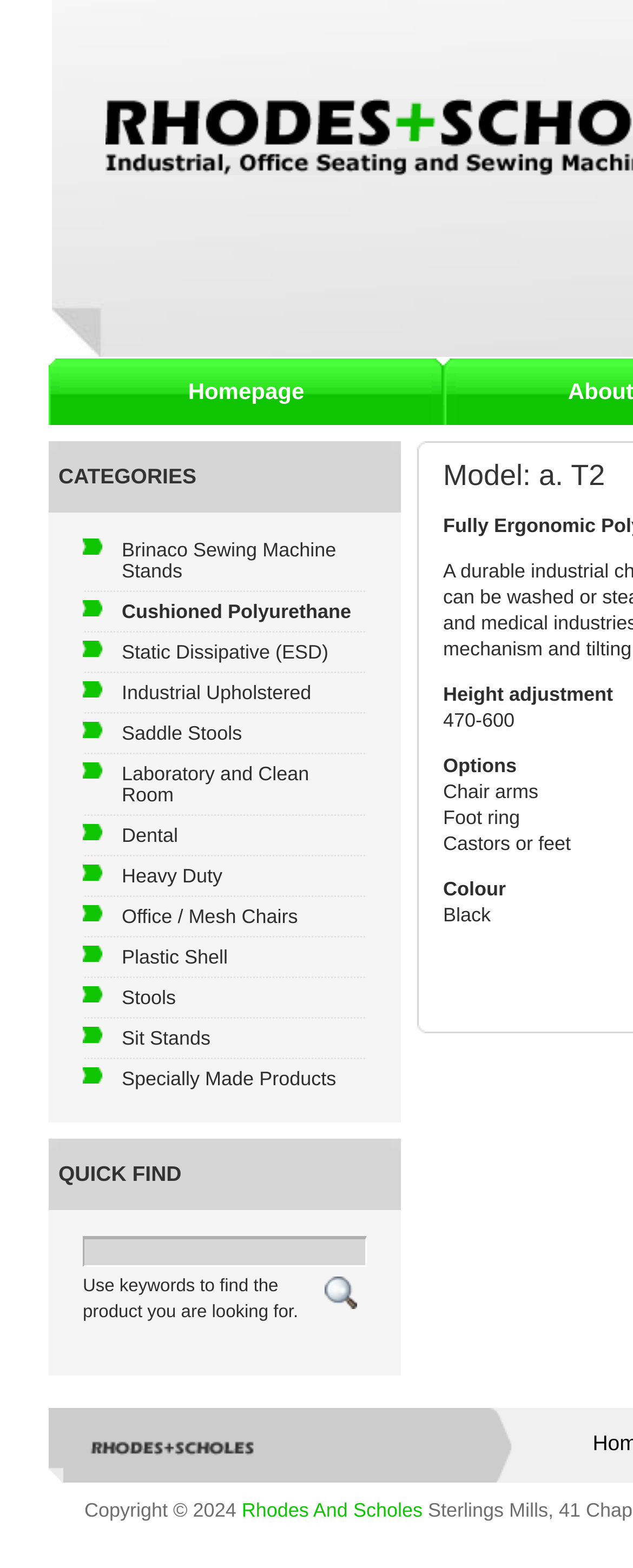What is the purpose of the QUICK FIND feature?
Please provide a detailed and comprehensive answer to the question.

The QUICK FIND feature is used to find products by using keywords, as indicated by the text 'QUICK FIND Use keywords to find the product you are looking for. Quick Find'.